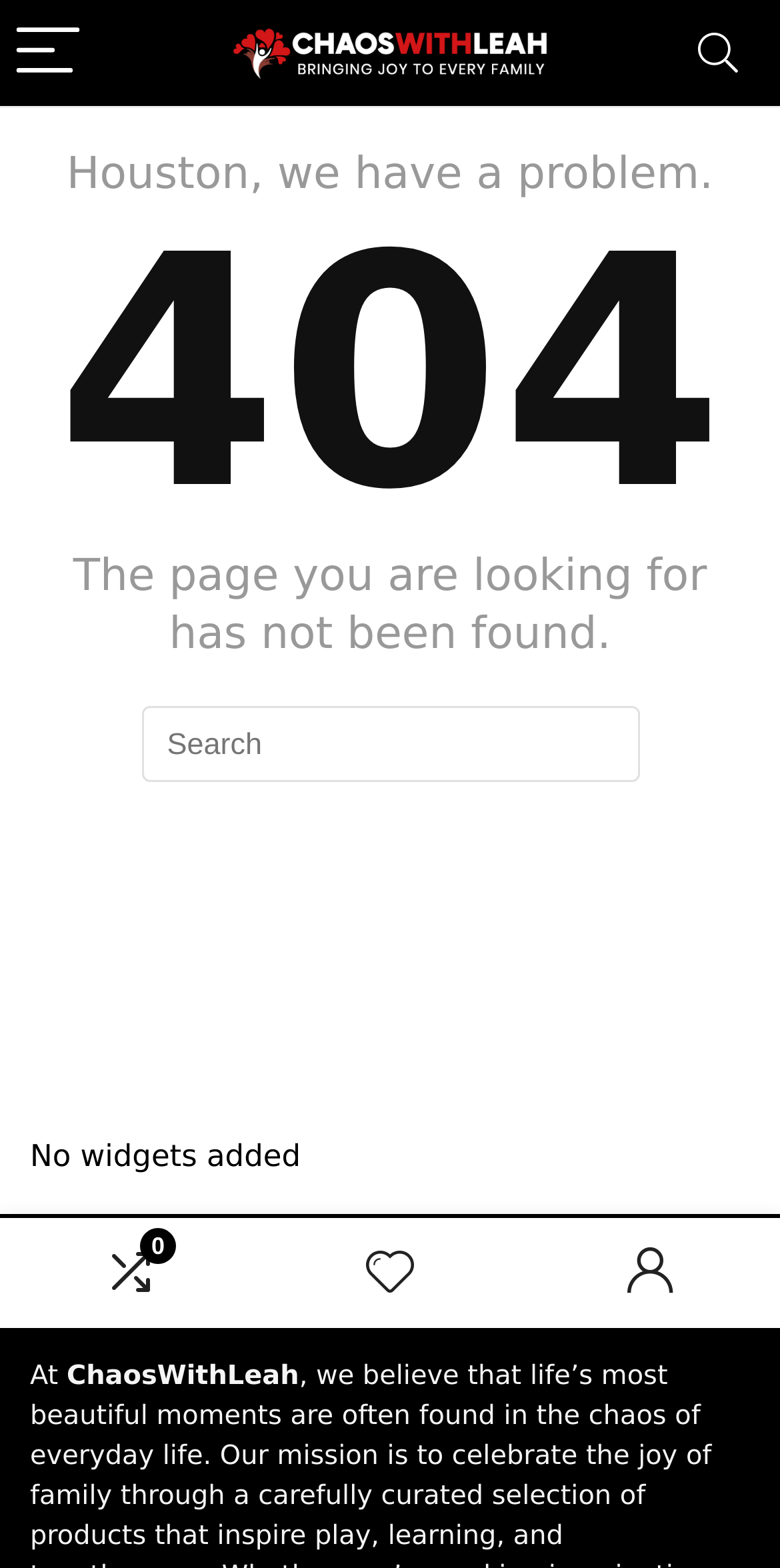Provide the bounding box coordinates of the HTML element this sentence describes: "name="s" placeholder="Search"".

[0.181, 0.45, 0.819, 0.499]